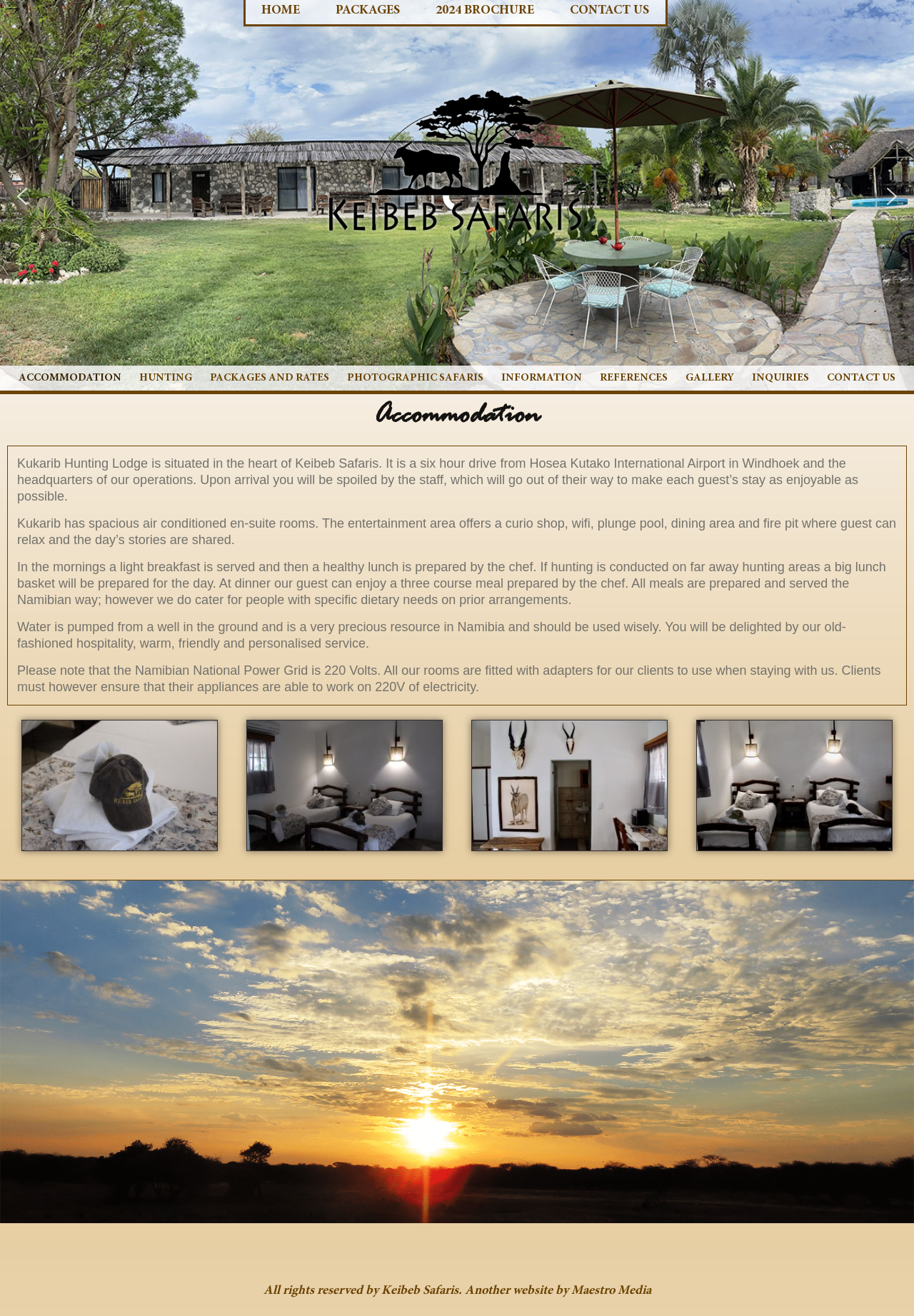Give a short answer to this question using one word or a phrase:
How many courses are served for dinner?

3